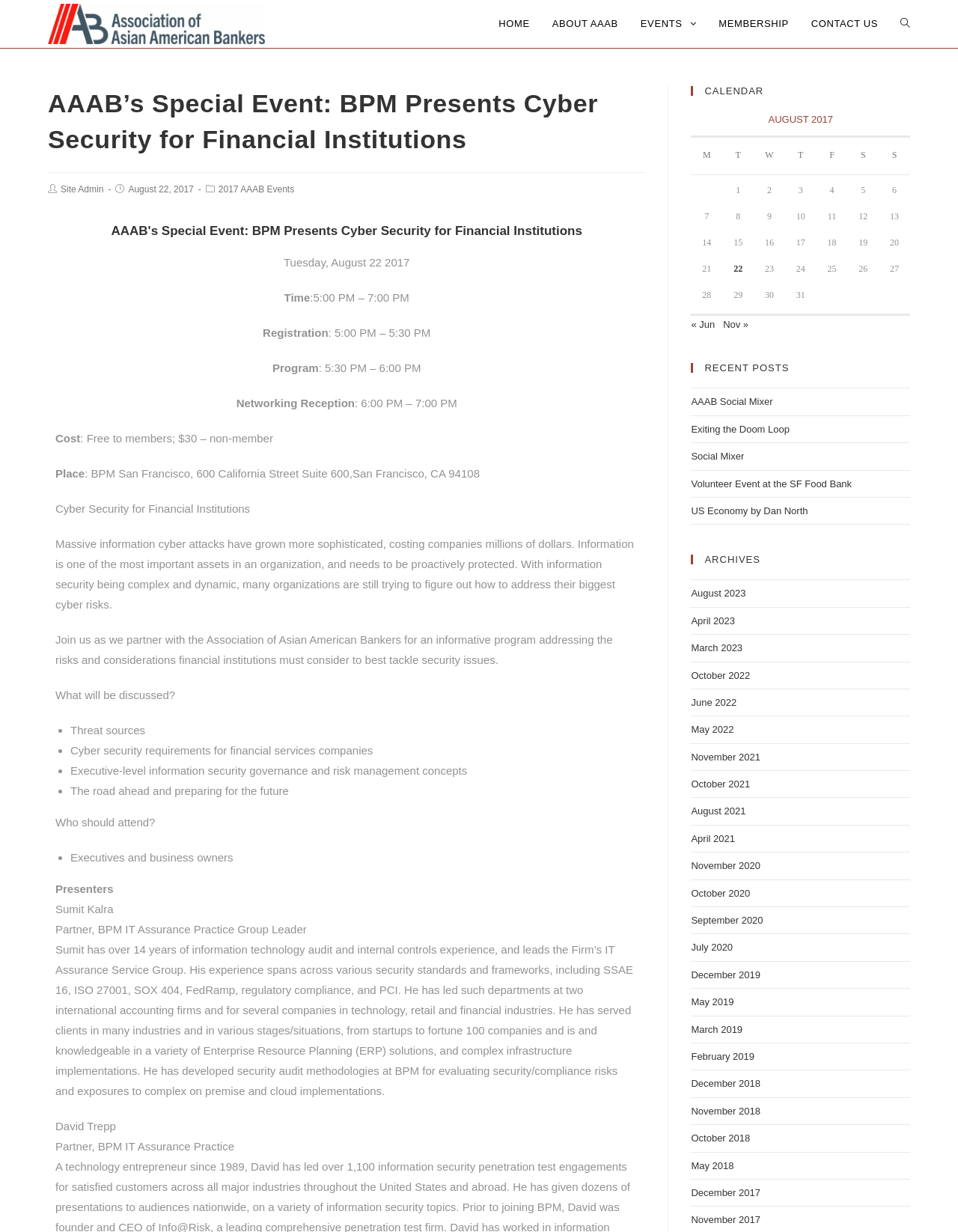What is the event title?
Look at the image and respond with a one-word or short-phrase answer.

AAAB's Special Event